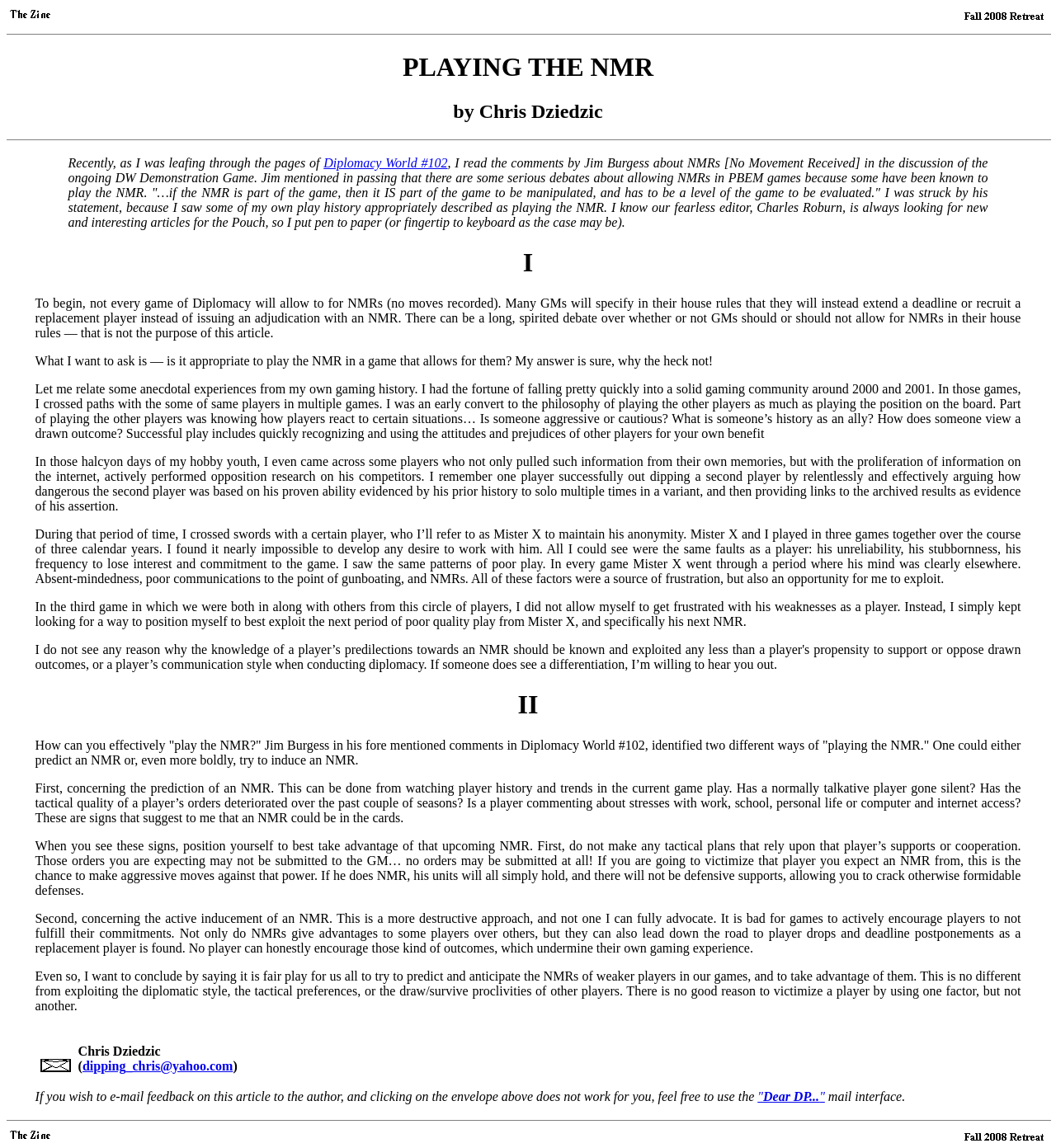Construct a thorough caption encompassing all aspects of the webpage.

The webpage is an article titled "DP F2008R: Playing the NMR" by Chris Dziedzic. At the top of the page, there are two small images, one on the left and one on the right. Below them, there is a horizontal separator line. 

The main content of the article is divided into two sections, each with a heading. The first section, titled "I", discusses the author's experience with playing Diplomacy games and how they learned to exploit other players' weaknesses, including their tendency to not submit moves (NMRs). The text is divided into several paragraphs, with a blockquote in the middle that references an article in Diplomacy World #102.

The second section, titled "II", explores how to effectively "play the NMR" by predicting or inducing NMRs in other players. The author provides tips on how to identify potential NMRs and how to take advantage of them.

At the bottom of the page, there is another horizontal separator line, followed by two small images, one on the left and one on the right. The author's contact information is provided, with a link to their email address and an option to use a "Dear DP..." mail interface.